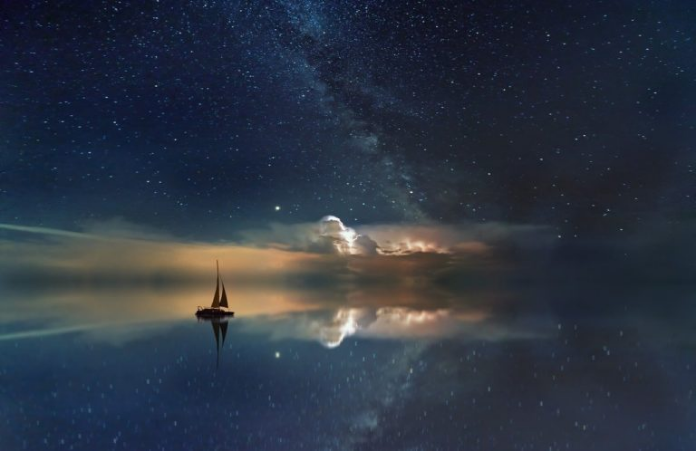What is the celestial feature stretching across the sky?
Look at the image and provide a detailed response to the question.

The caption describes the scene as being illuminated by a stunning array of stars, where the Milky Way stretches across the sky in a brilliant display of cosmic beauty, indicating that the celestial feature stretching across the sky is the Milky Way.